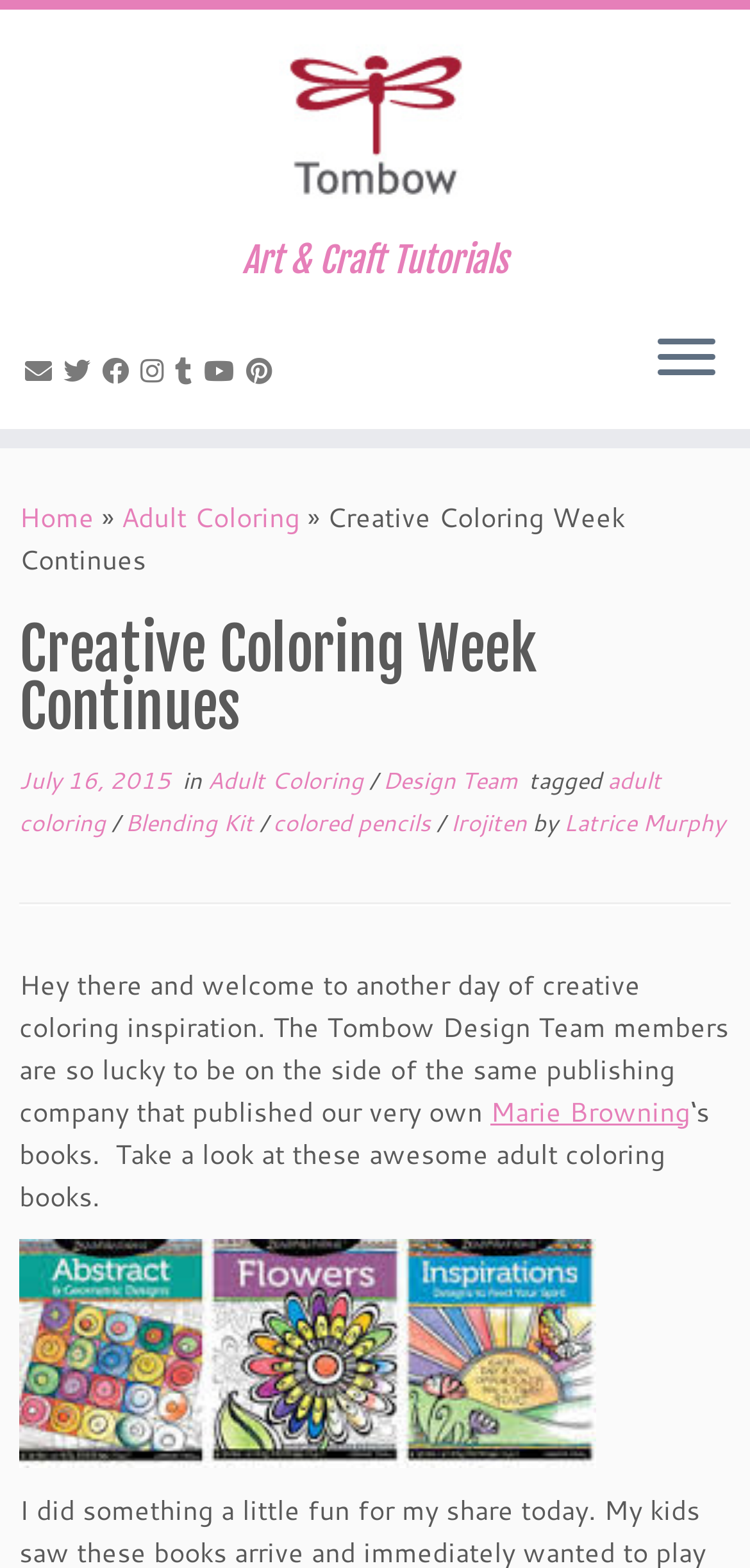Please identify the bounding box coordinates of where to click in order to follow the instruction: "Follow The Swedish Parliament".

None